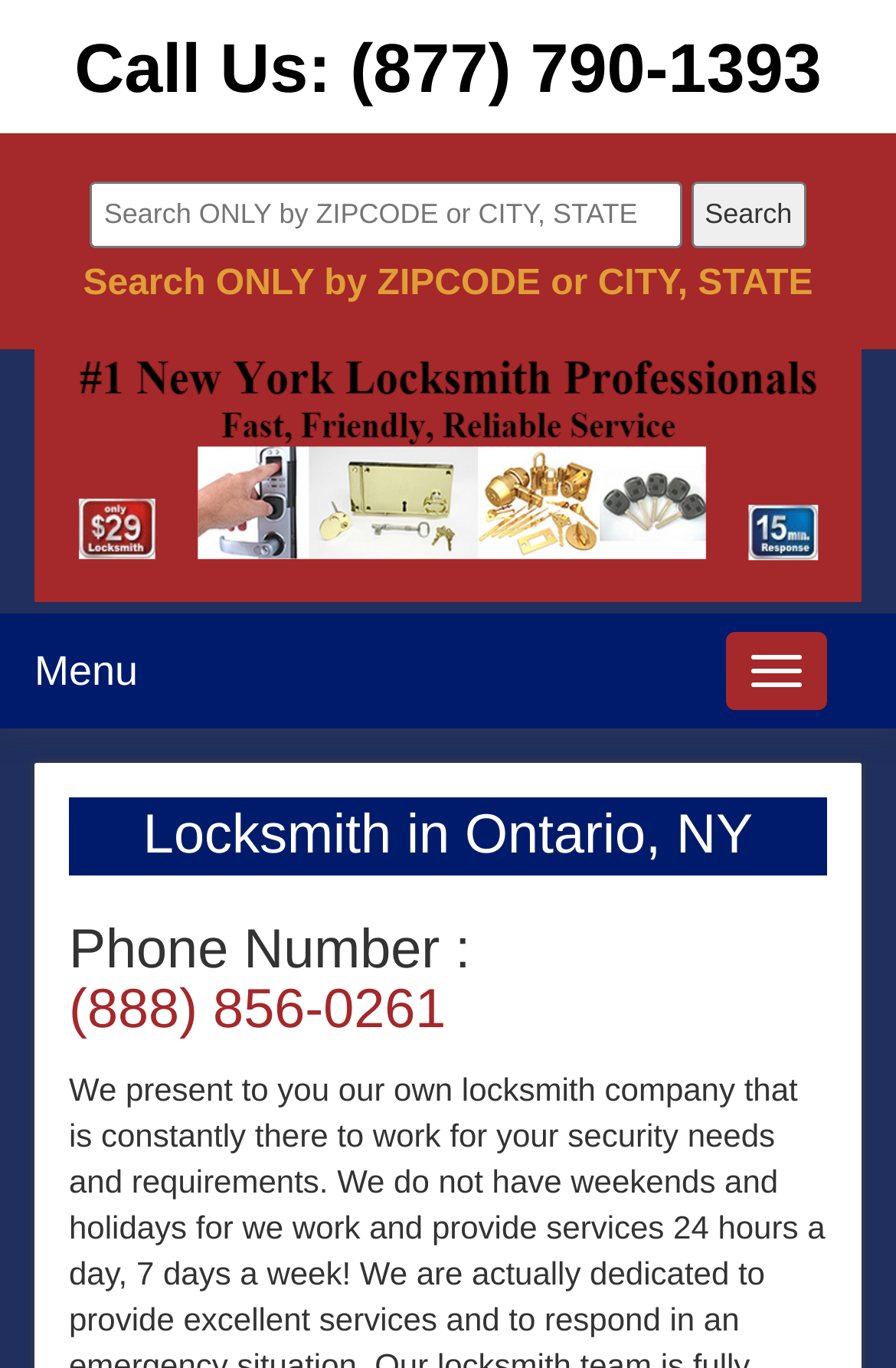Provide your answer in one word or a succinct phrase for the question: 
What is the locksmith service located in?

Ontario, NY